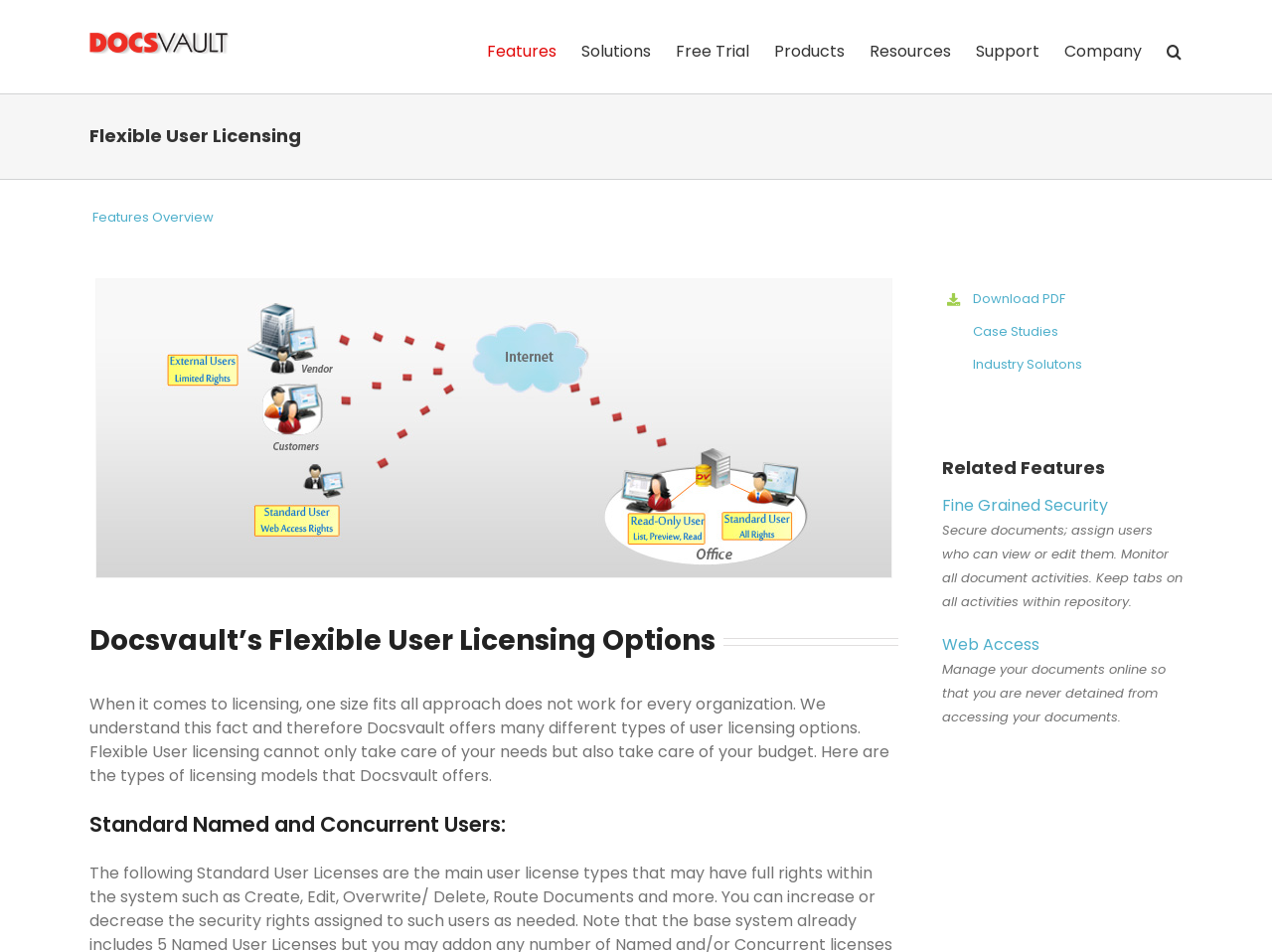Provide the text content of the webpage's main heading.

Flexible User Licensing